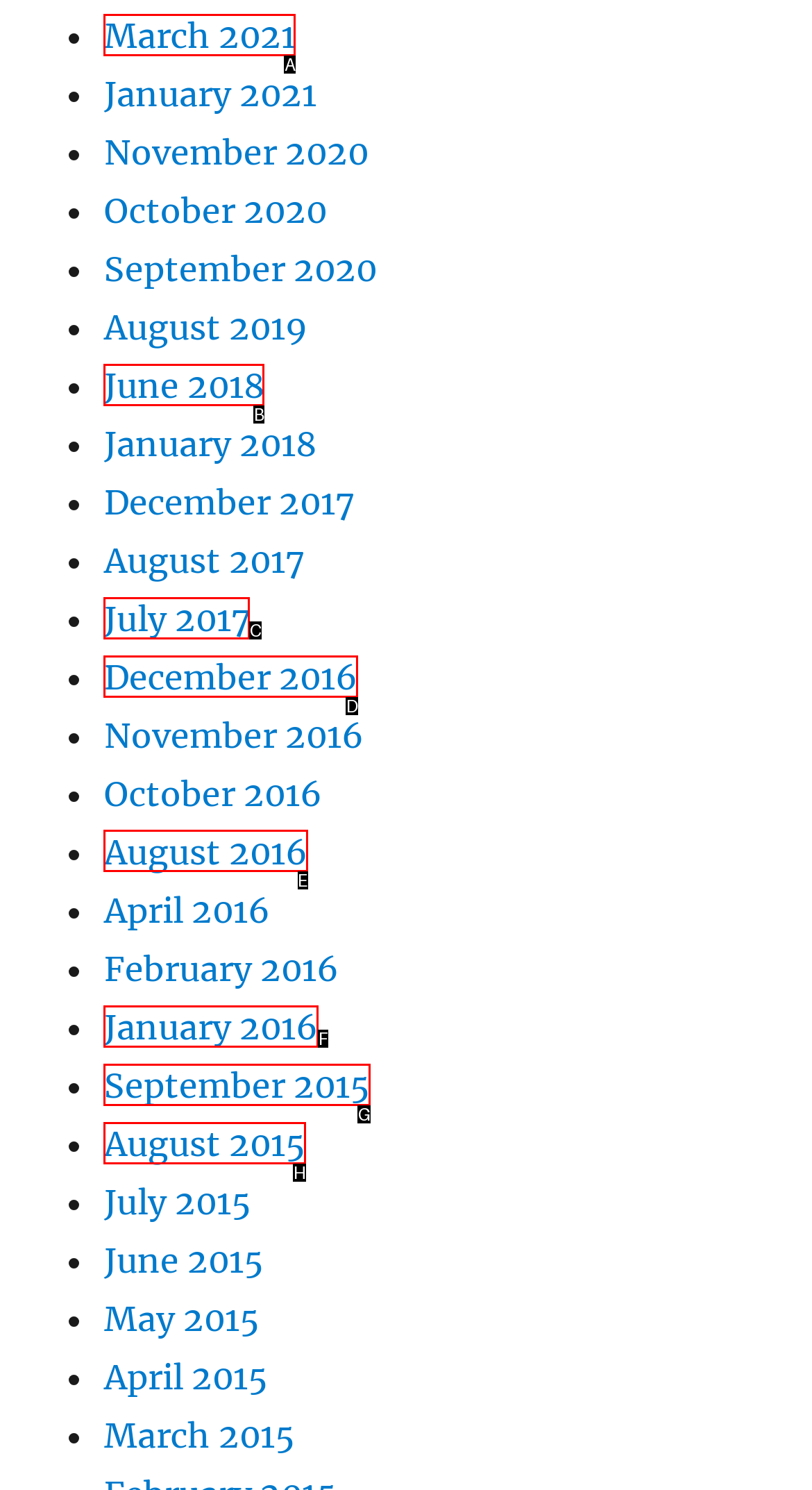What letter corresponds to the UI element to complete this task: View August 2016
Answer directly with the letter.

E